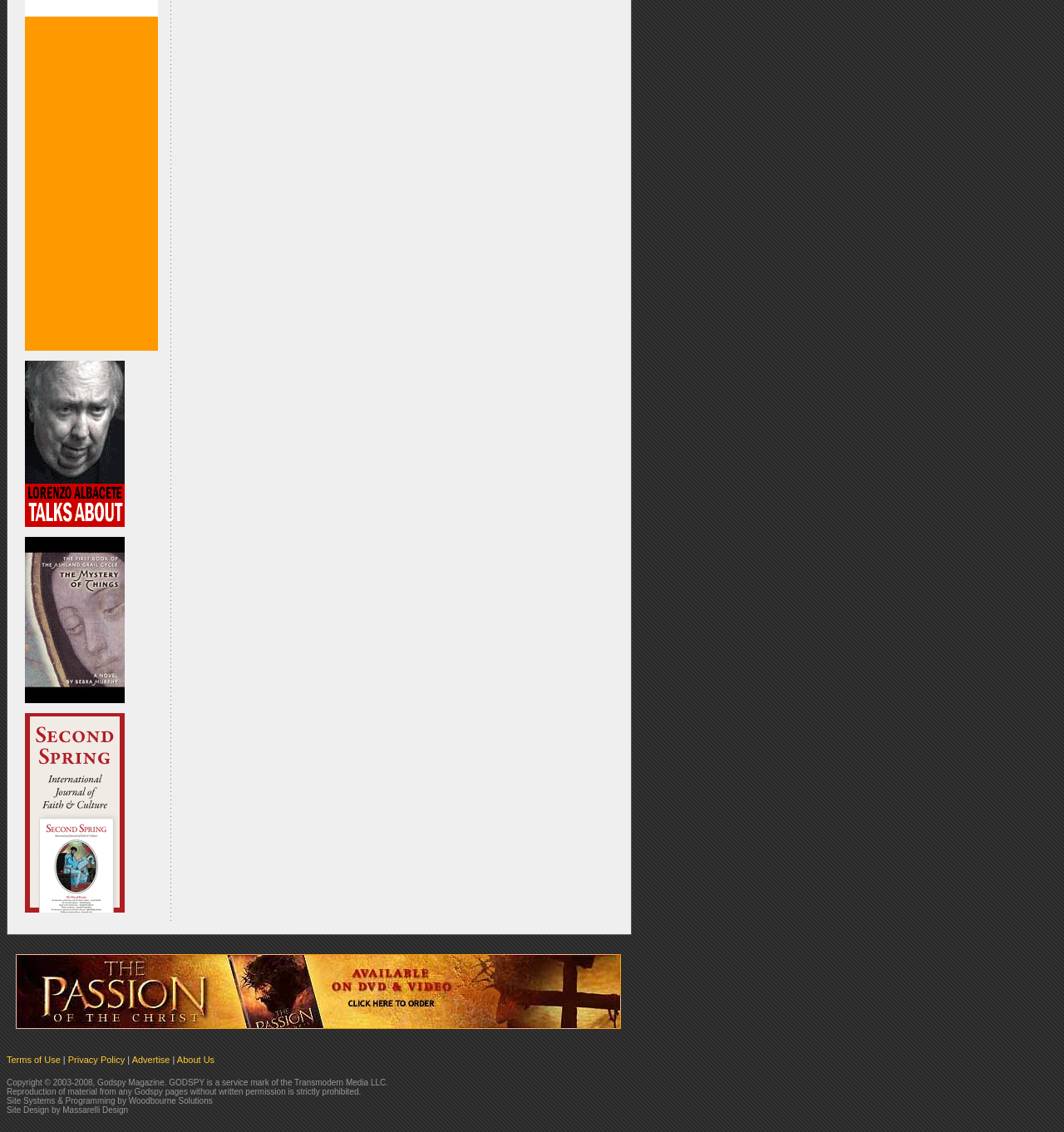Please identify the coordinates of the bounding box for the clickable region that will accomplish this instruction: "Click Terms of Use".

[0.006, 0.932, 0.057, 0.941]